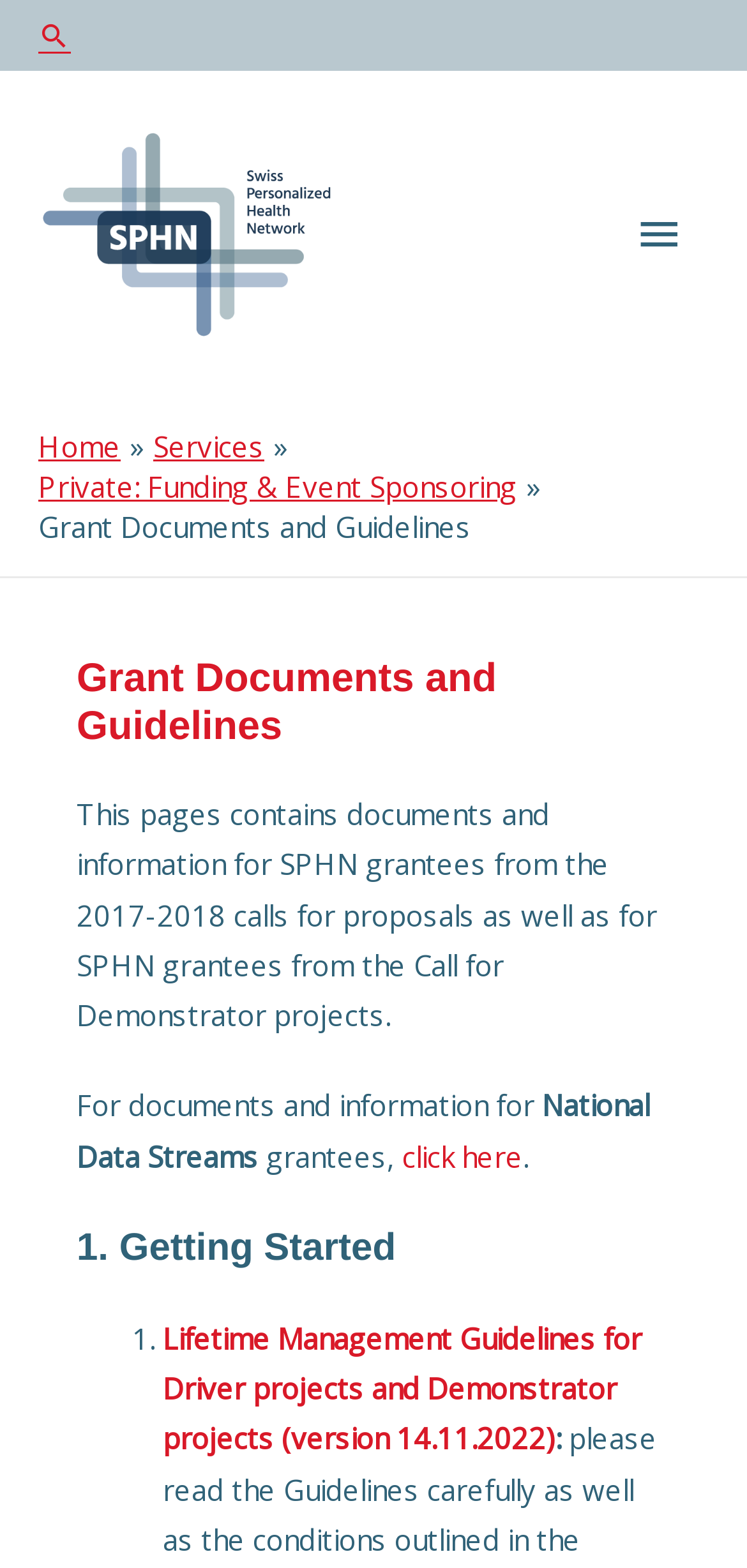Locate the bounding box coordinates of the area to click to fulfill this instruction: "Click the search icon". The bounding box should be presented as four float numbers between 0 and 1, in the order [left, top, right, bottom].

[0.051, 0.012, 0.949, 0.033]